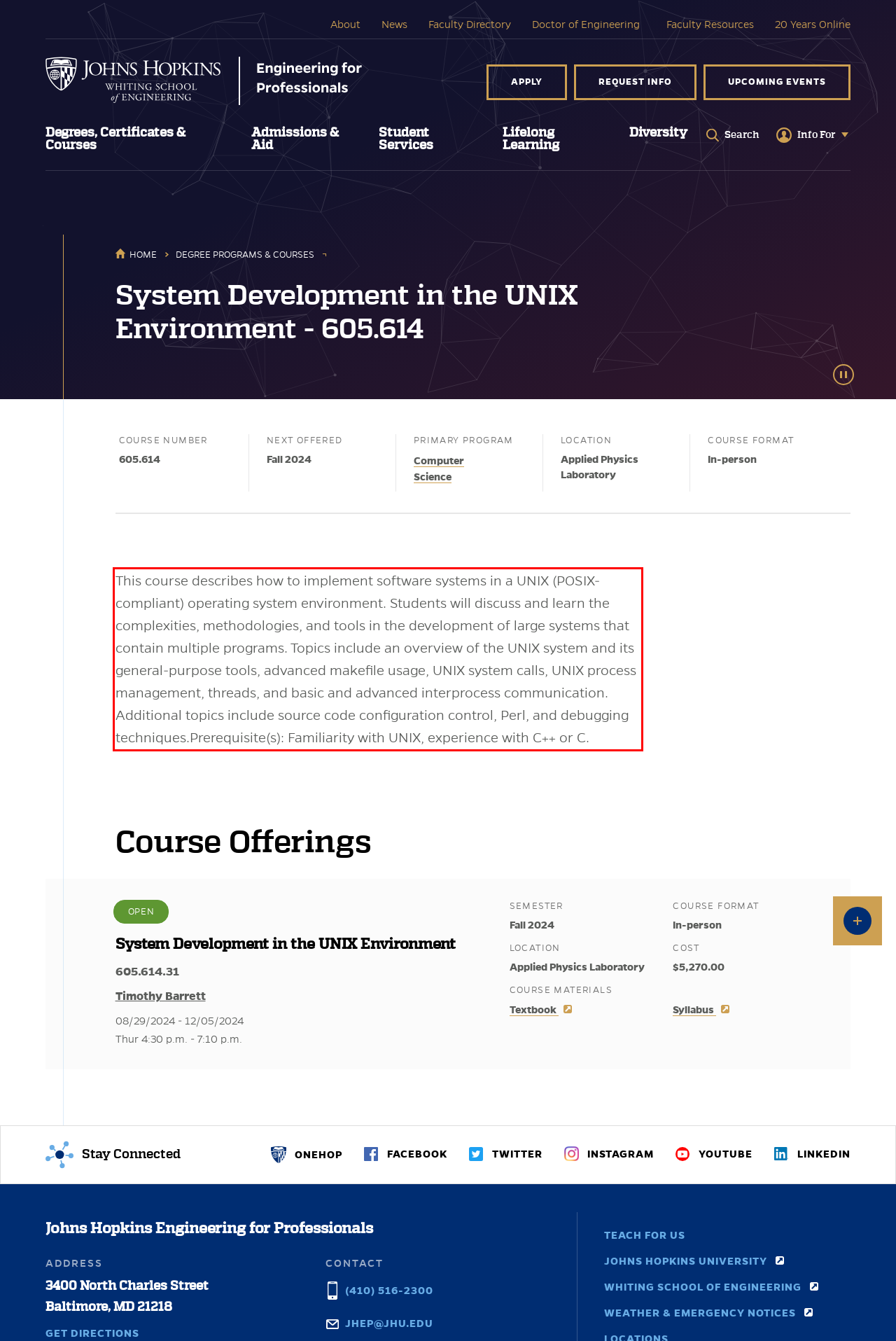With the provided screenshot of a webpage, locate the red bounding box and perform OCR to extract the text content inside it.

This course describes how to implement software systems in a UNIX (POSIX-compliant) operating system environment. Students will discuss and learn the complexities, methodologies, and tools in the development of large systems that contain multiple programs. Topics include an overview of the UNIX system and its general-purpose tools, advanced makefile usage, UNIX system calls, UNIX process management, threads, and basic and advanced interprocess communication. Additional topics include source code configuration control, Perl, and debugging techniques.Prerequisite(s): Familiarity with UNIX, experience with C++ or C.